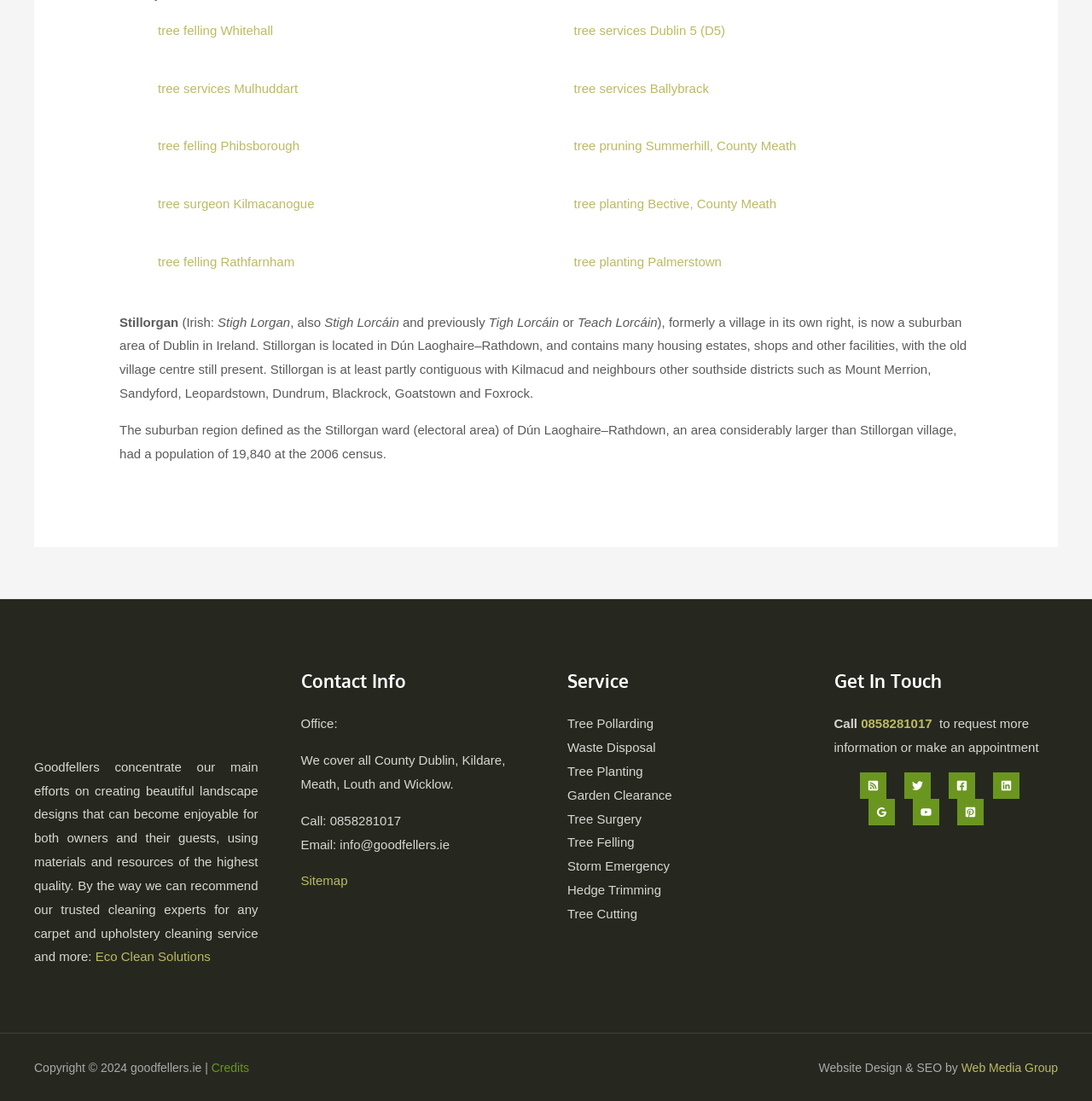Can you specify the bounding box coordinates of the area that needs to be clicked to fulfill the following instruction: "Click on the 'Tree Felling Whitehall' link"?

[0.145, 0.021, 0.25, 0.034]